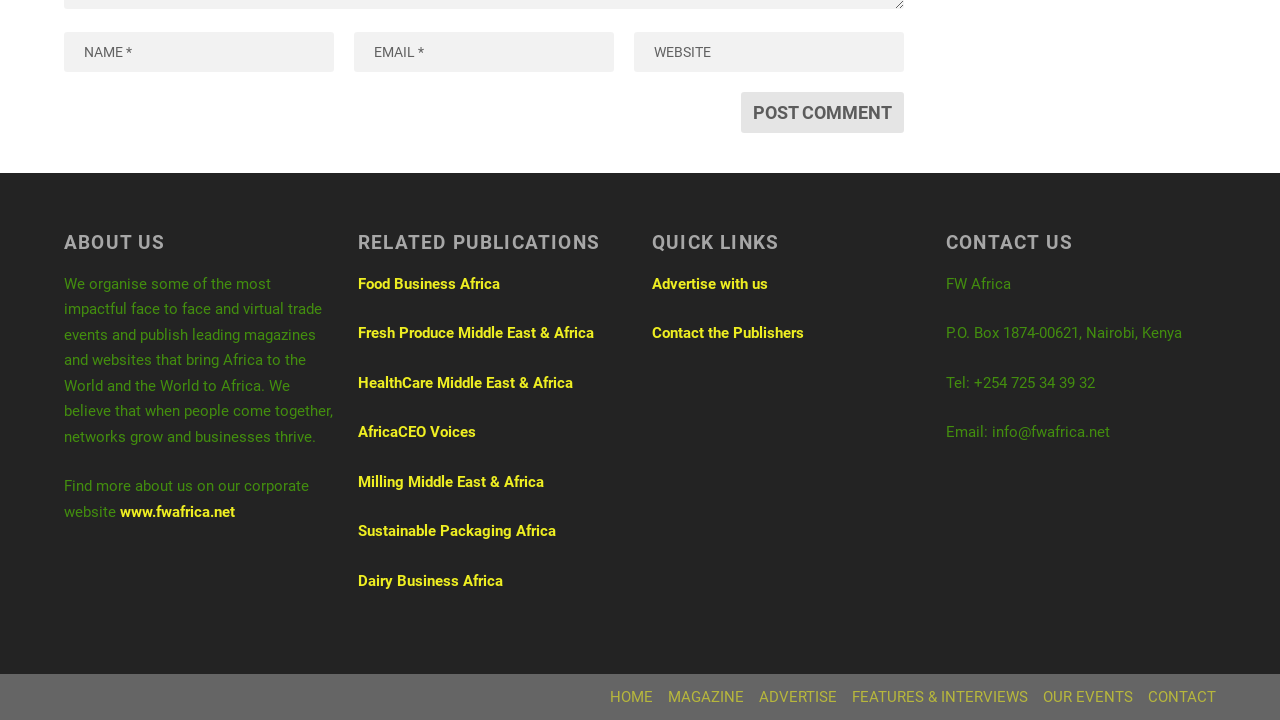From the given element description: "input value="Name *" name="author"", find the bounding box for the UI element. Provide the coordinates as four float numbers between 0 and 1, in the order [left, top, right, bottom].

[0.05, 0.044, 0.261, 0.1]